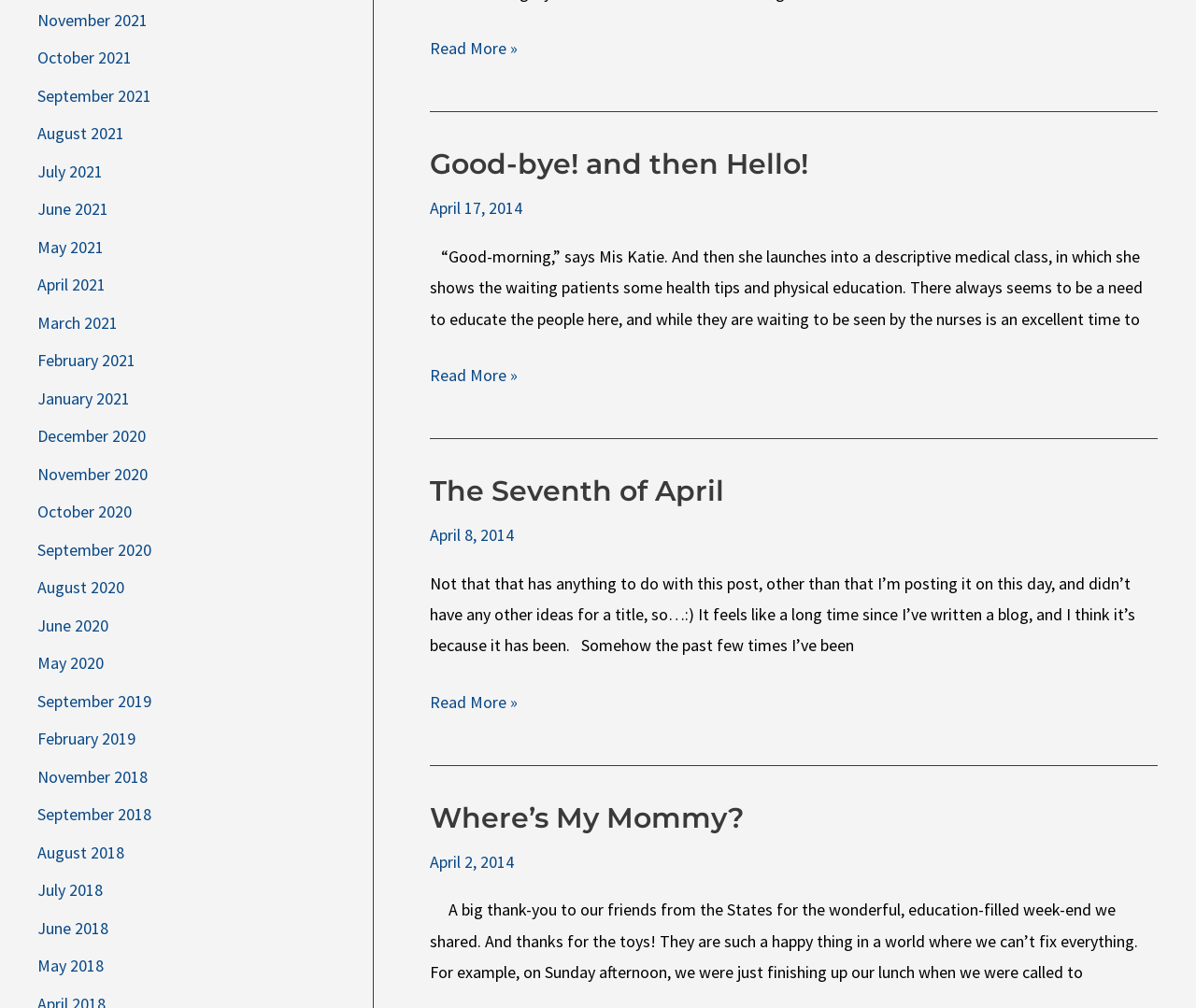Specify the bounding box coordinates of the area to click in order to follow the given instruction: "Click on The Seventh of April."

[0.359, 0.47, 0.605, 0.504]